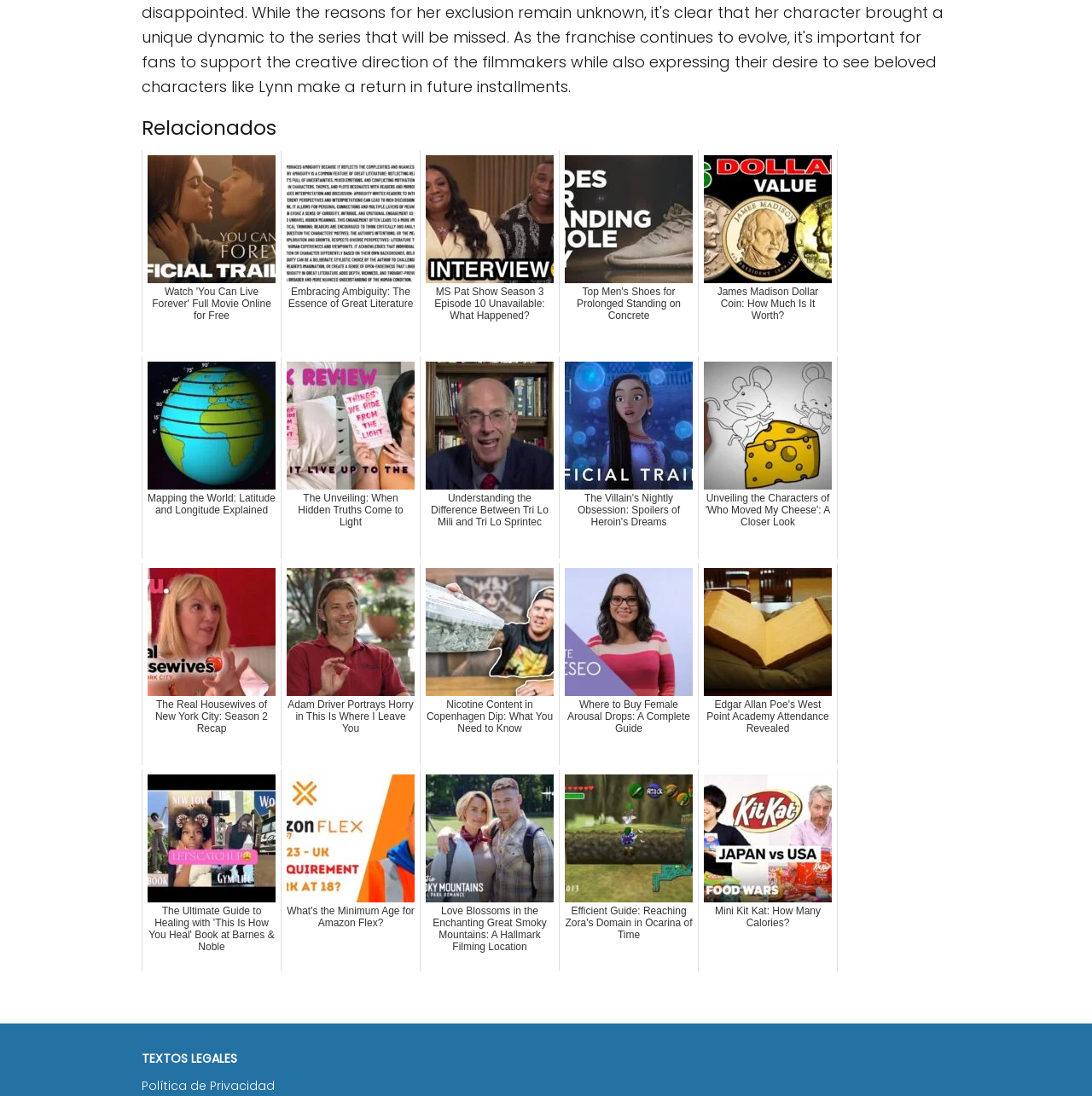Find and indicate the bounding box coordinates of the region you should select to follow the given instruction: "Check 'Política de Privacidad'".

[0.13, 0.983, 0.252, 0.998]